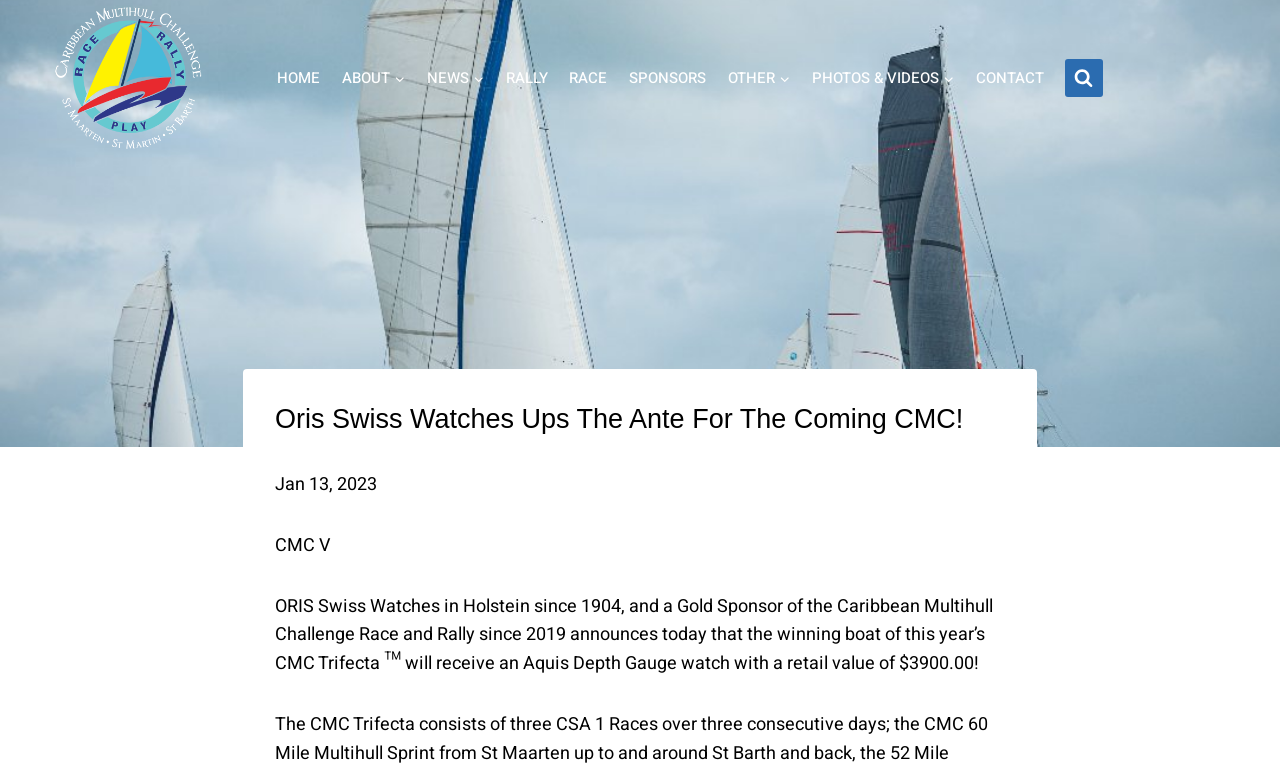Elaborate on the webpage's design and content in a detailed caption.

The webpage appears to be an article or news page about the Caribbean Multihull Race & Rally, sponsored by ORIS Swiss Watches. At the top left, there is a link to the Caribbean Multihull Race & Rally, accompanied by an image with the same name. 

Below this, there is a primary navigation menu that spans across the top of the page, containing links to various sections such as HOME, ABOUT, NEWS, RALLY, RACE, SPONSORS, OTHER, PHOTOS & VIDEOS, and CONTACT. Some of these links have child menus, indicated by buttons.

On the right side of the page, there is a search form button that can be expanded. Above this button, there is a header section with a heading that reads "Oris Swiss Watches Ups The Ante For The Coming CMC!". 

Below the header, there are three blocks of text. The first block displays the date "Jan 13, 2023". The second block shows the text "CMC V". The third and longest block of text describes ORIS Swiss Watches' sponsorship of the Caribbean Multihull Challenge Race and Rally, including a prize announcement for the winning boat.